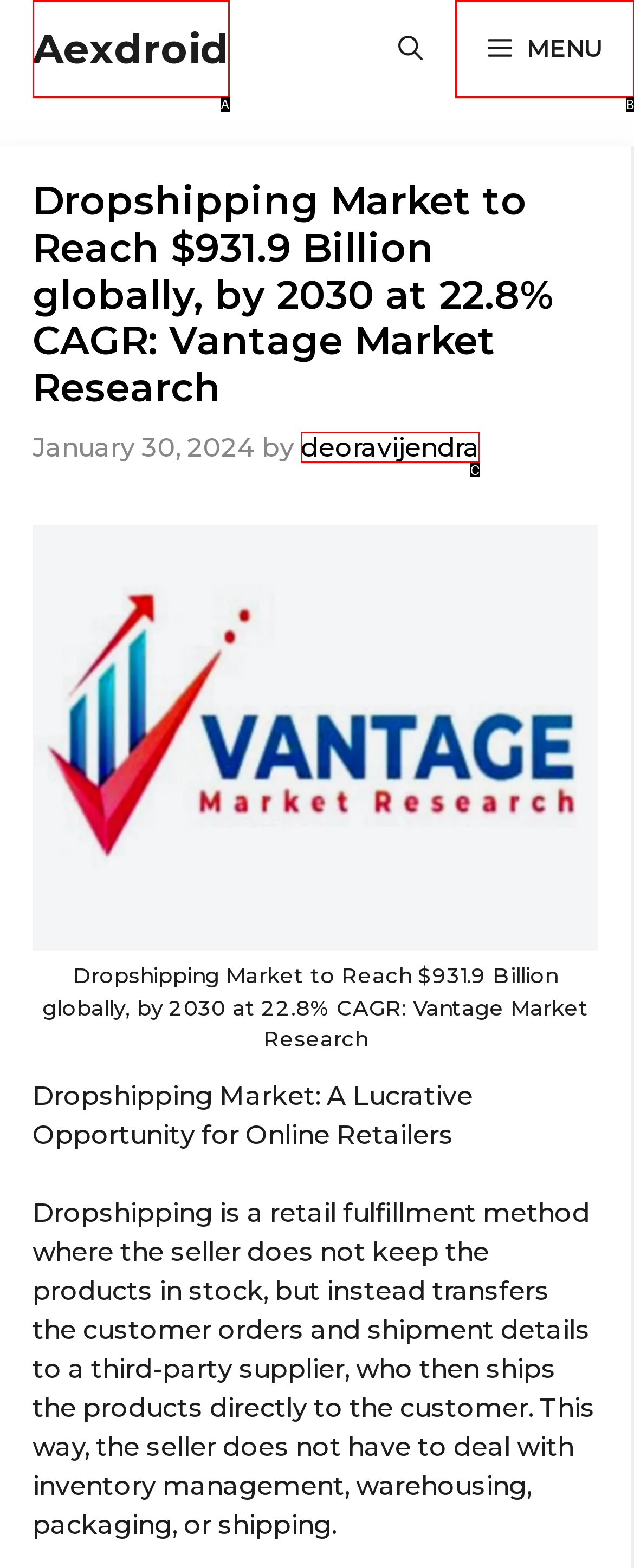Find the option that matches this description: Aexdroid
Provide the corresponding letter directly.

A